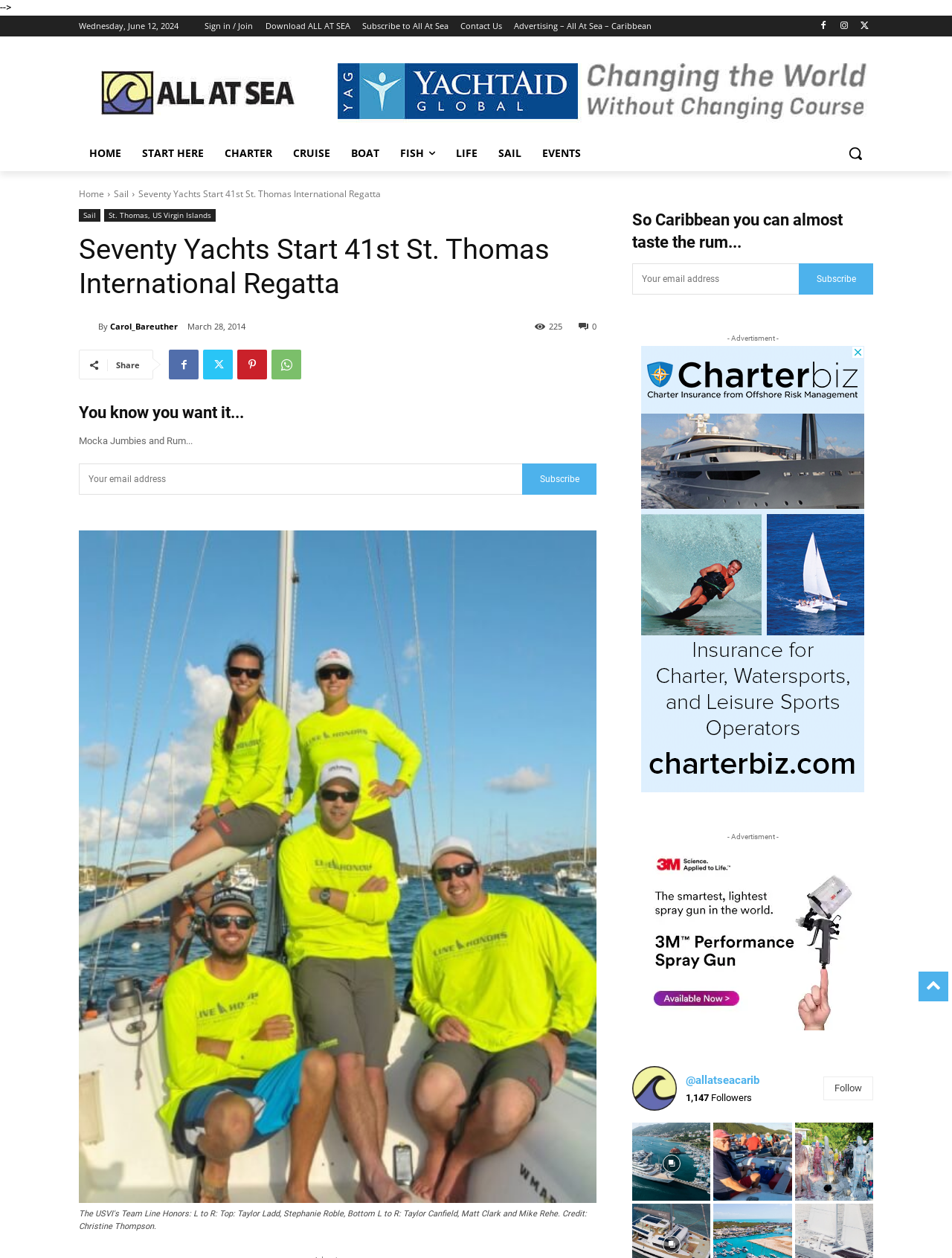Using the details in the image, give a detailed response to the question below:
What is the date of the article?

The date of the article is mentioned in the time element '' which displays the date 'March 28, 2014', providing this specific information.